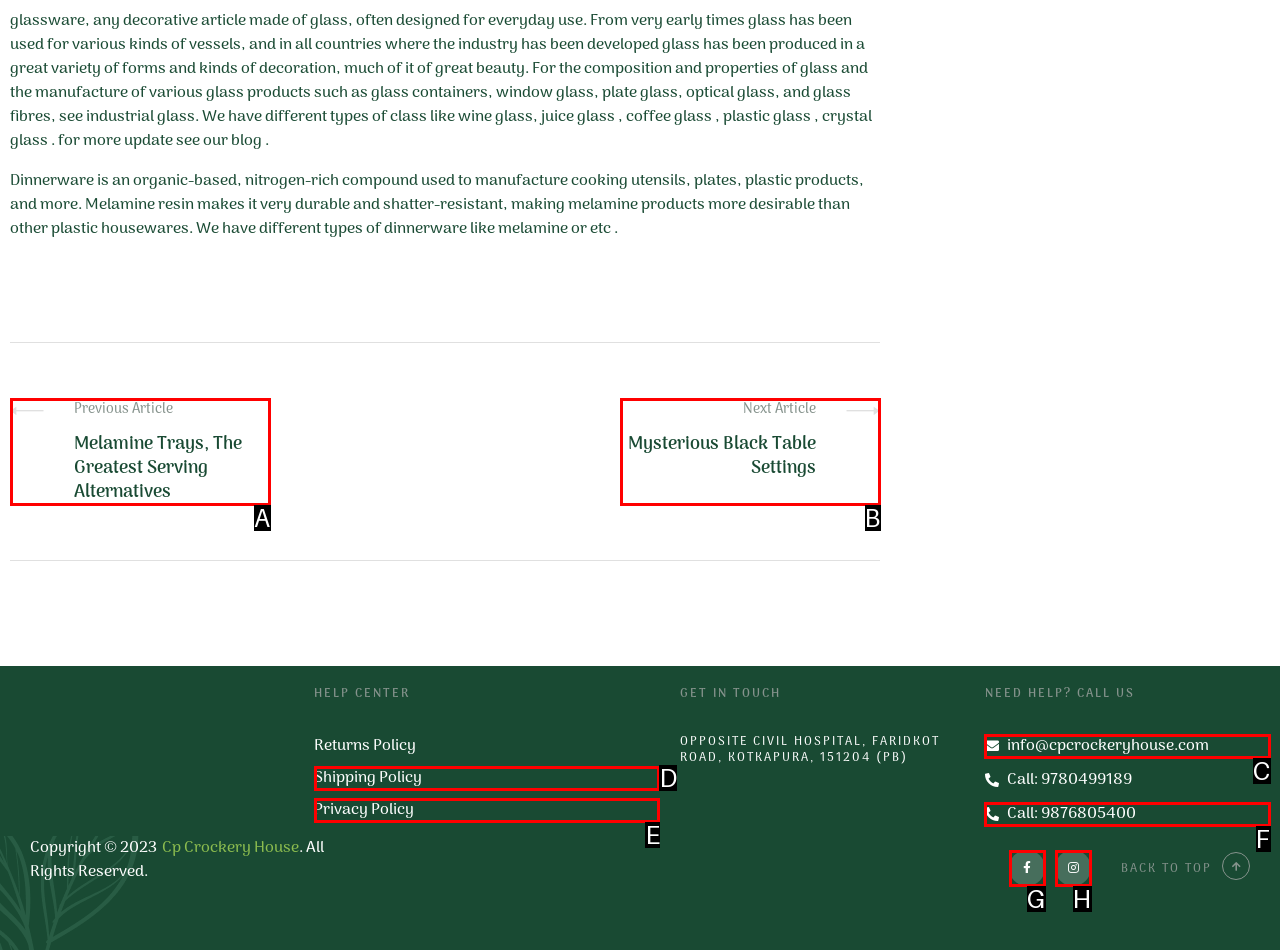Match the description: Privacy Policy to the appropriate HTML element. Respond with the letter of your selected option.

E